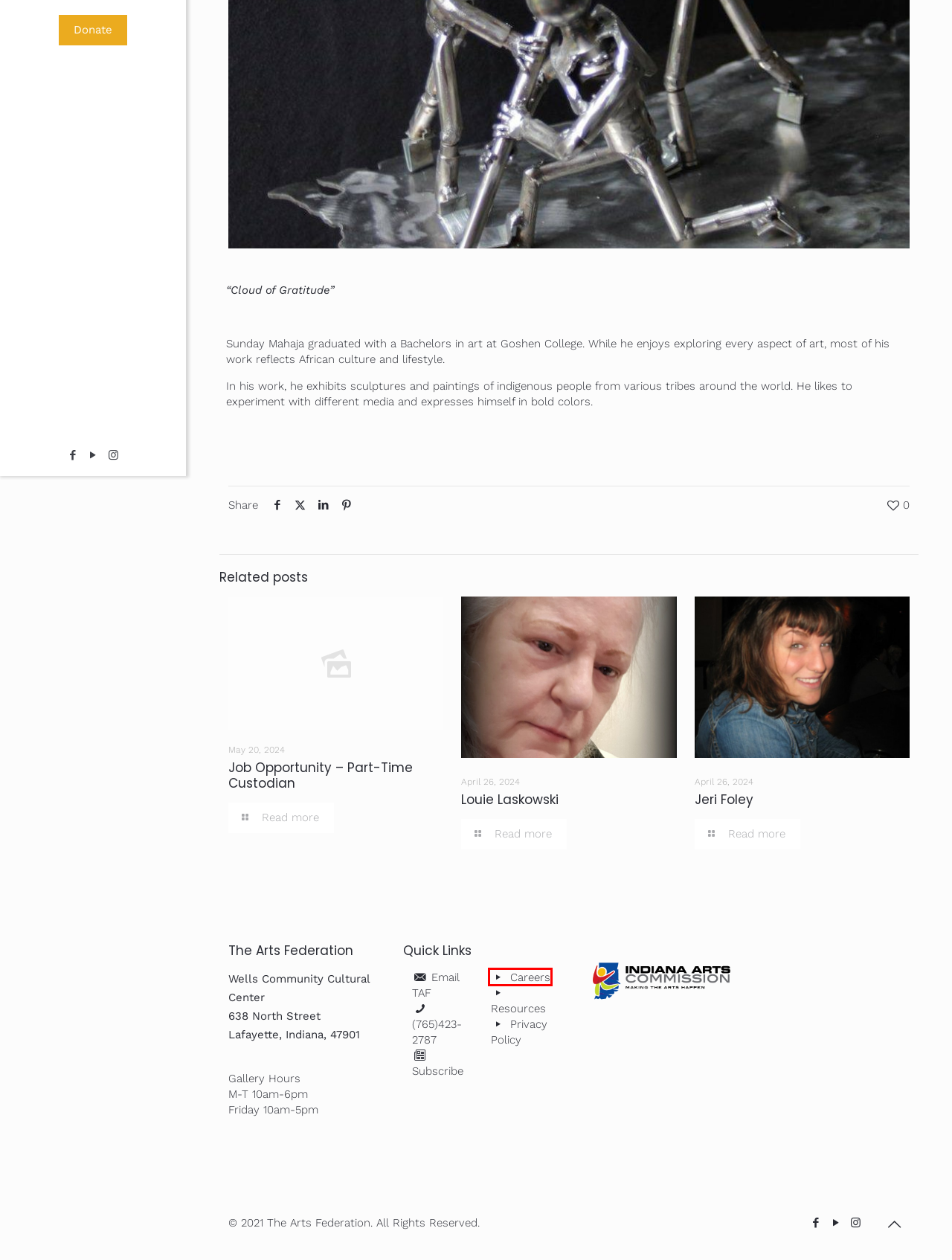Observe the provided screenshot of a webpage that has a red rectangle bounding box. Determine the webpage description that best matches the new webpage after clicking the element inside the red bounding box. Here are the candidates:
A. The Arts Federation | Leader of Arts & Culture in Northern Indiana
B. Louie Laskowski - The Arts Federation
C. The Arts Federation : Sign Up to Stay in Touch
D. The Arts Federation | Donate
E. The Arts Federation | Privacy Policy
F. The Arts Federation | Current Members
G. The Arts Federation | Careers
H. Job Opportunity - Part-Time Custodian - The Arts Federation

G